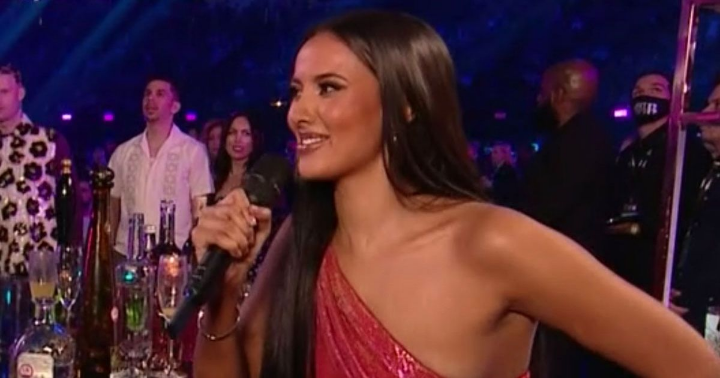What is Maya Jama wearing?
Using the information presented in the image, please offer a detailed response to the question.

According to the caption, Maya Jama is elegantly dressed in a stunning one-shoulder gown adorned with sequins, which exudes confidence and charm as she interacts live during the event.